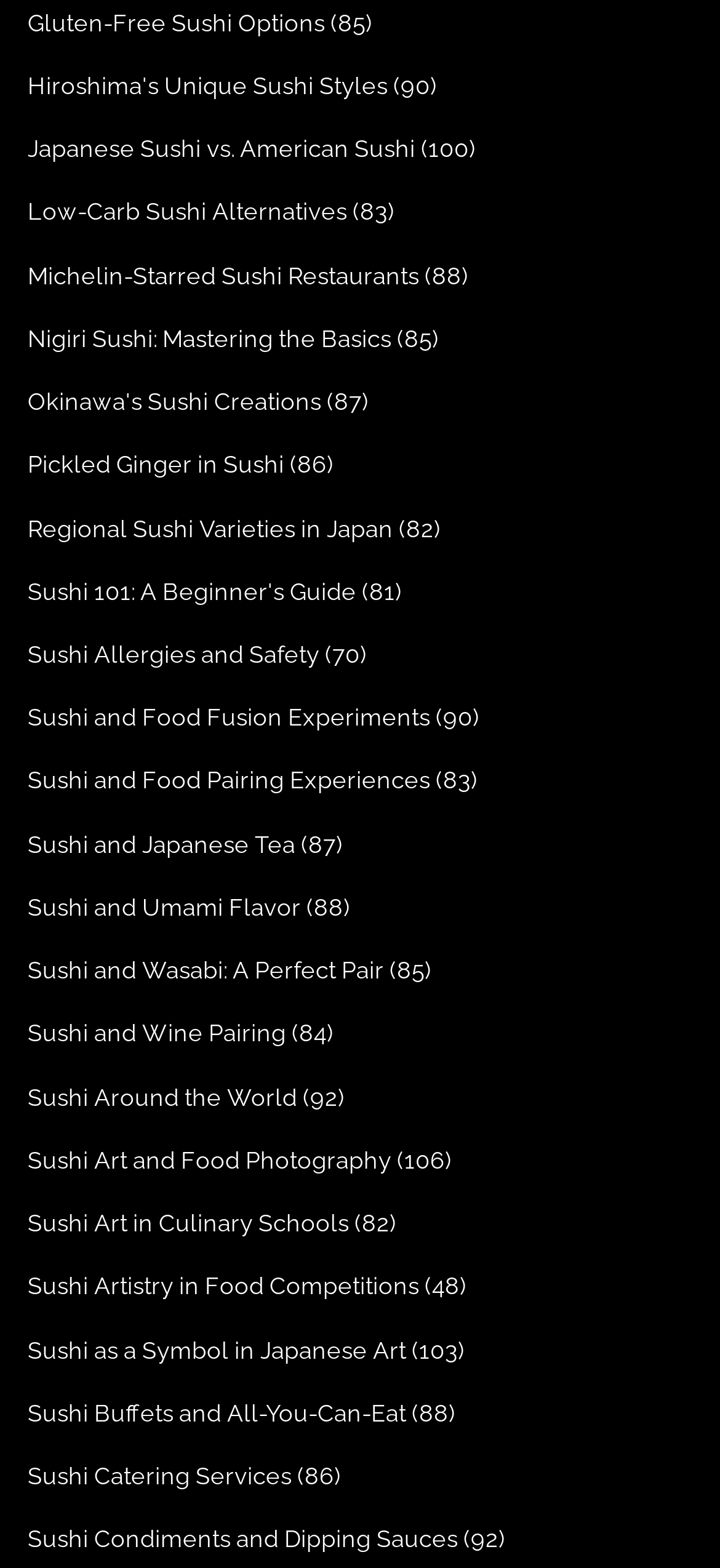Please find the bounding box coordinates of the element's region to be clicked to carry out this instruction: "Discover Sushi and Food Pairing Experiences".

[0.038, 0.489, 0.597, 0.507]